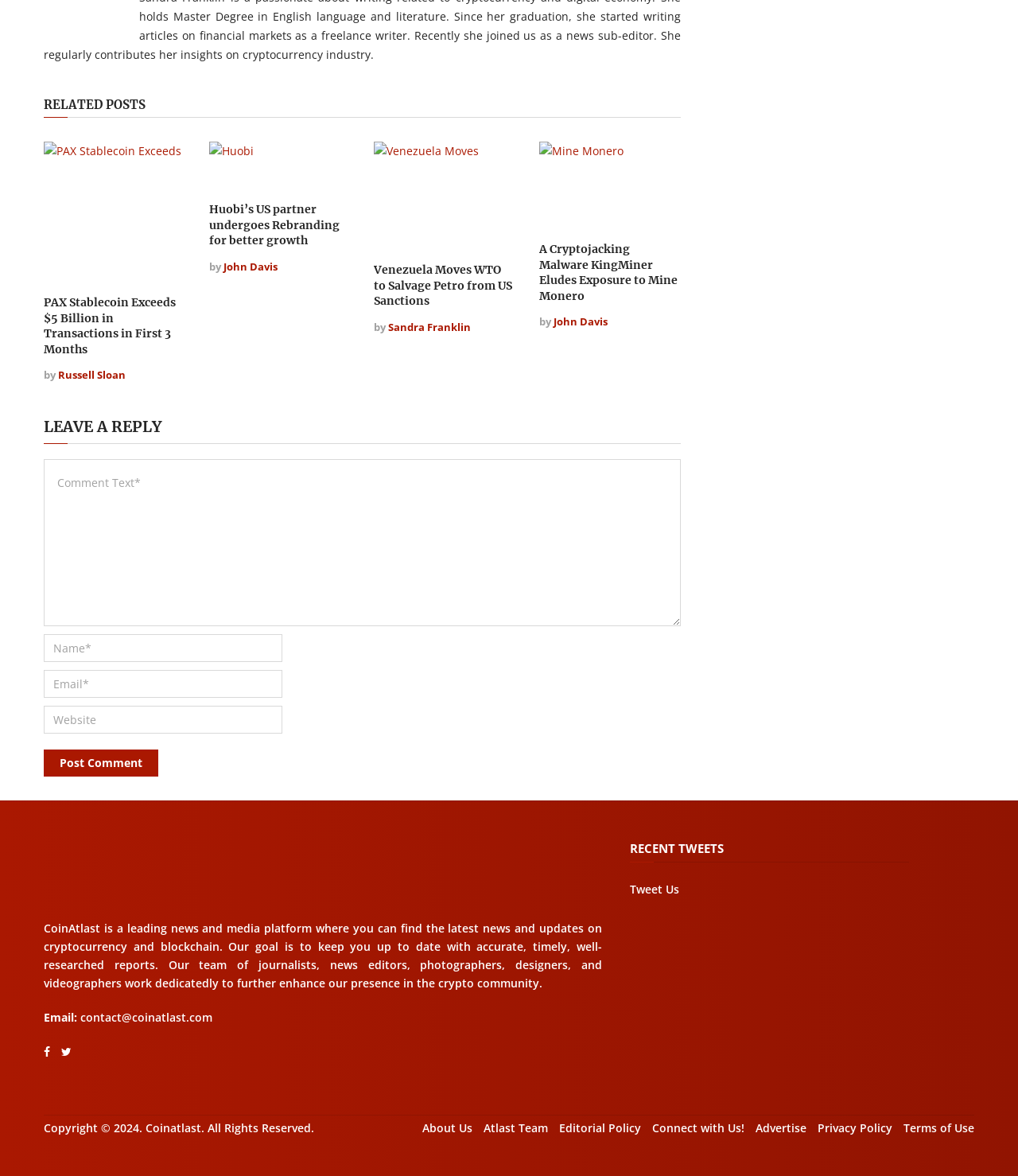Locate the bounding box of the user interface element based on this description: "About Us".

[0.415, 0.953, 0.464, 0.965]